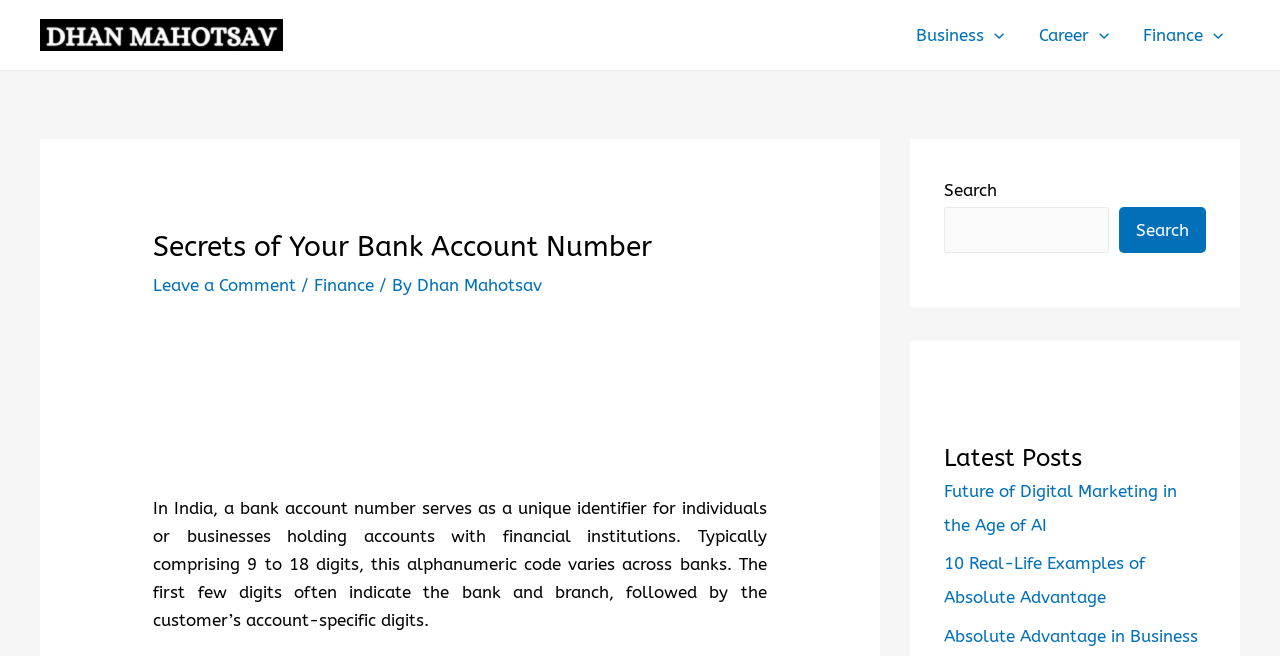What is a bank account number in India?
Offer a detailed and exhaustive answer to the question.

According to the webpage, a bank account number in India serves as a unique identifier for individuals or businesses holding accounts with financial institutions.